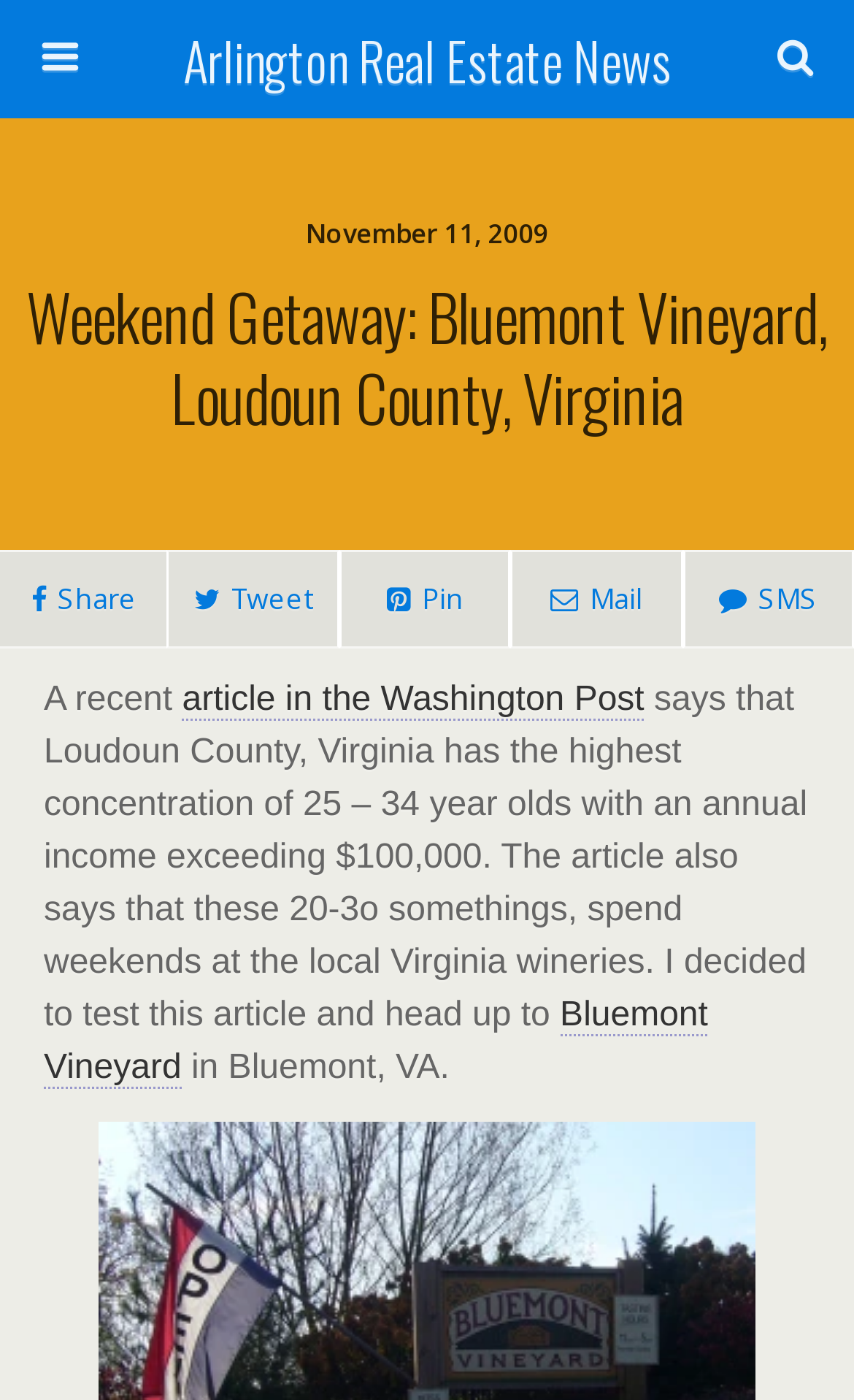Respond to the question below with a single word or phrase:
What is the name of the vineyard mentioned?

Bluemont Vineyard